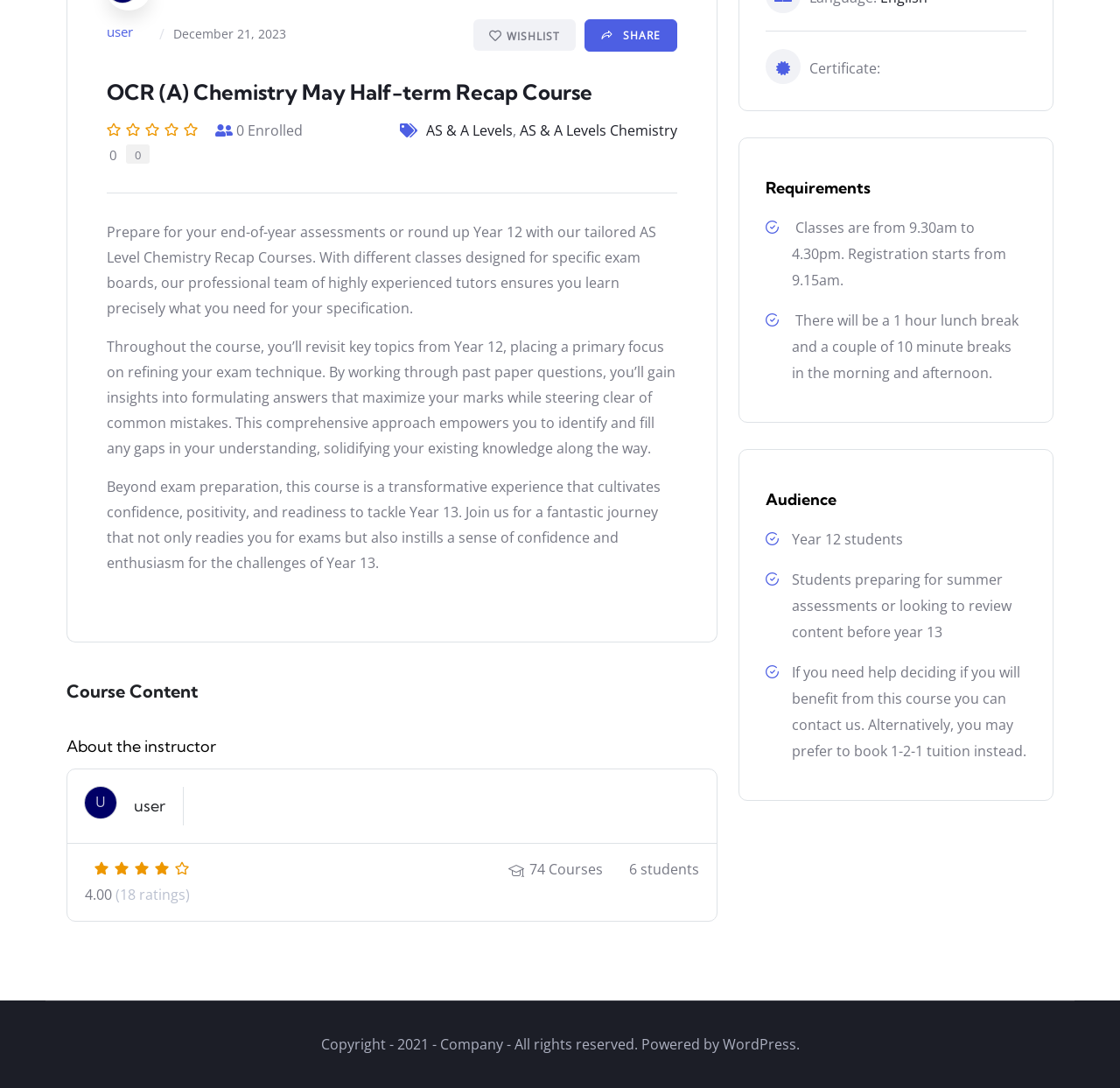Please provide a one-word or phrase answer to the question: 
What is the duration of the classes?

9.30am to 4.30pm